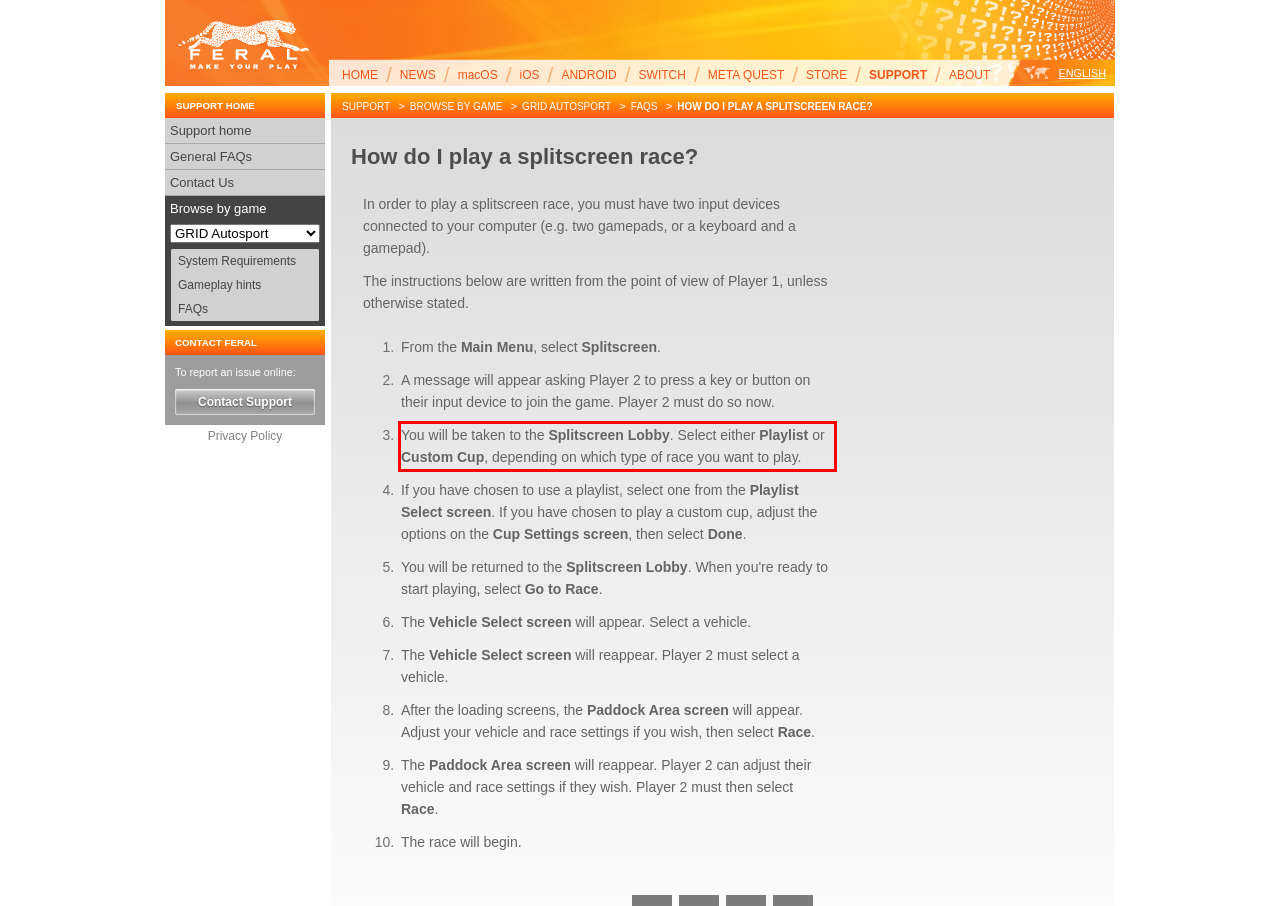Using the provided webpage screenshot, recognize the text content in the area marked by the red bounding box.

You will be taken to the Splitscreen Lobby. Select either Playlist or Custom Cup, depending on which type of race you want to play.